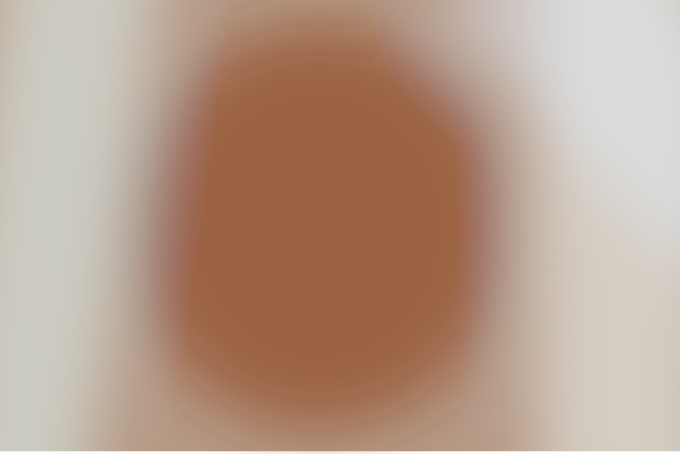Summarize the image with a detailed caption.

The image illustrates the process of making "Extra Easy TikTok Spaghetti," a convenient and comforting dish perfect for busy individuals. It emphasizes the use of jarred pasta sauces, showcasing how simple ingredients like lean ground beef mixed with these sauces can create a delicious meal with minimal effort. This method is not only quicker than traditional cooking or delivery options but also retains the warmth and satisfaction of a home-cooked meal. The image aligns perfectly with the accompanying text's focus on shortcuts in meal preparation, making it an inviting visual representation of this easy yet fulfilling recipe.